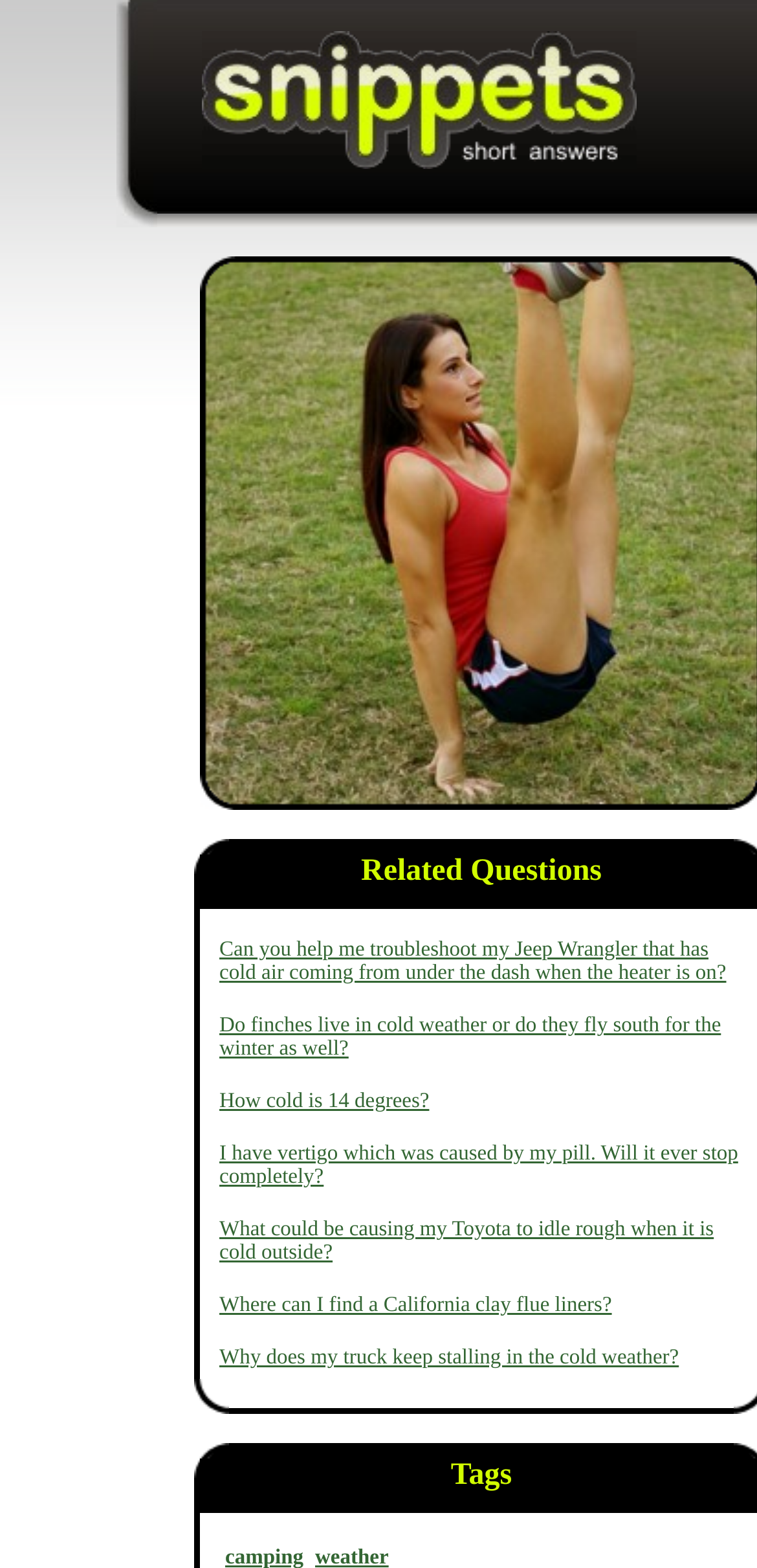Locate the bounding box coordinates of the clickable element to fulfill the following instruction: "Explore the topic of finches living in cold weather". Provide the coordinates as four float numbers between 0 and 1 in the format [left, top, right, bottom].

[0.29, 0.647, 0.952, 0.676]